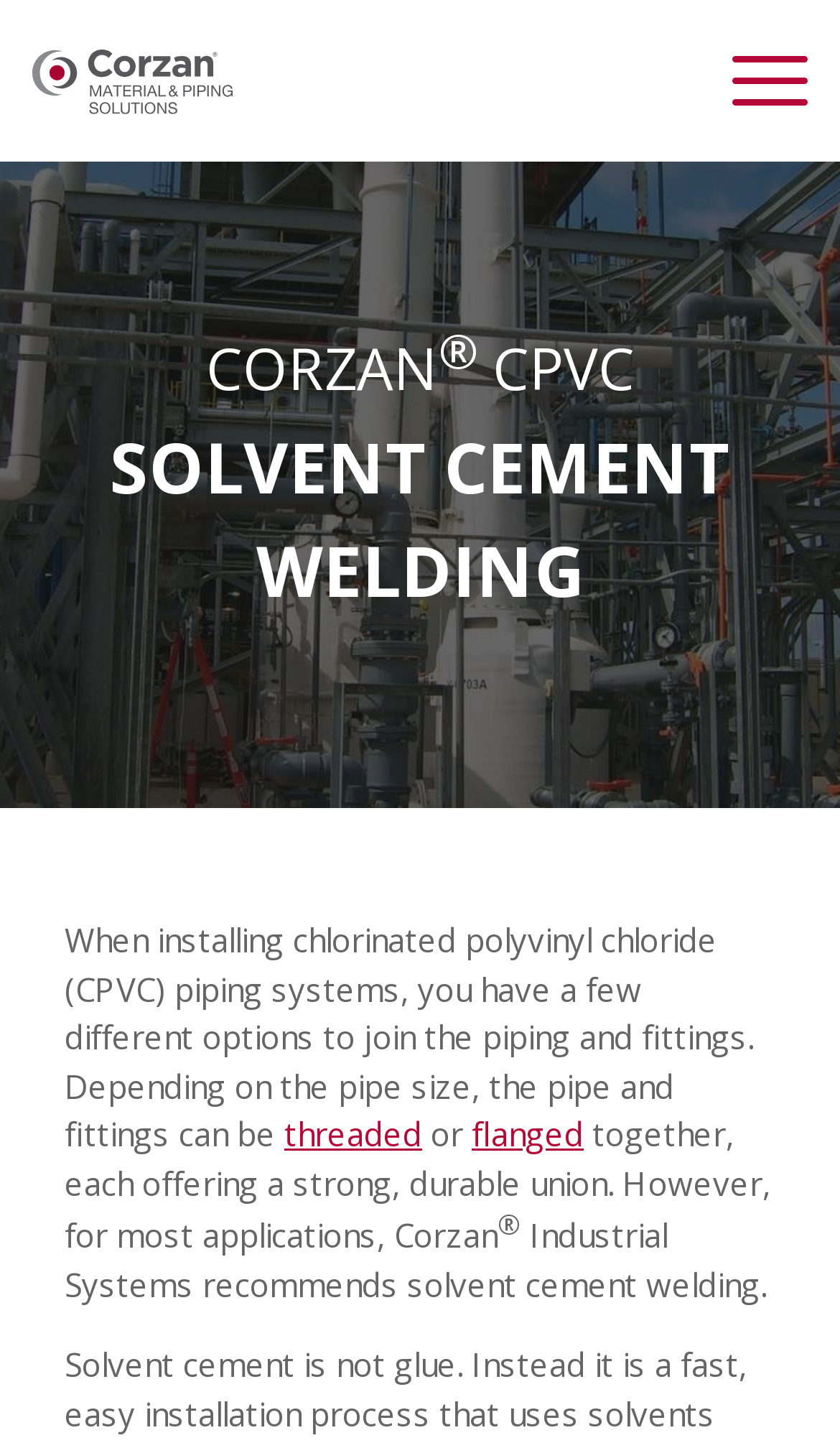Give a one-word or short-phrase answer to the following question: 
What are the other options to join CPVC piping and fittings?

Threaded or flanged